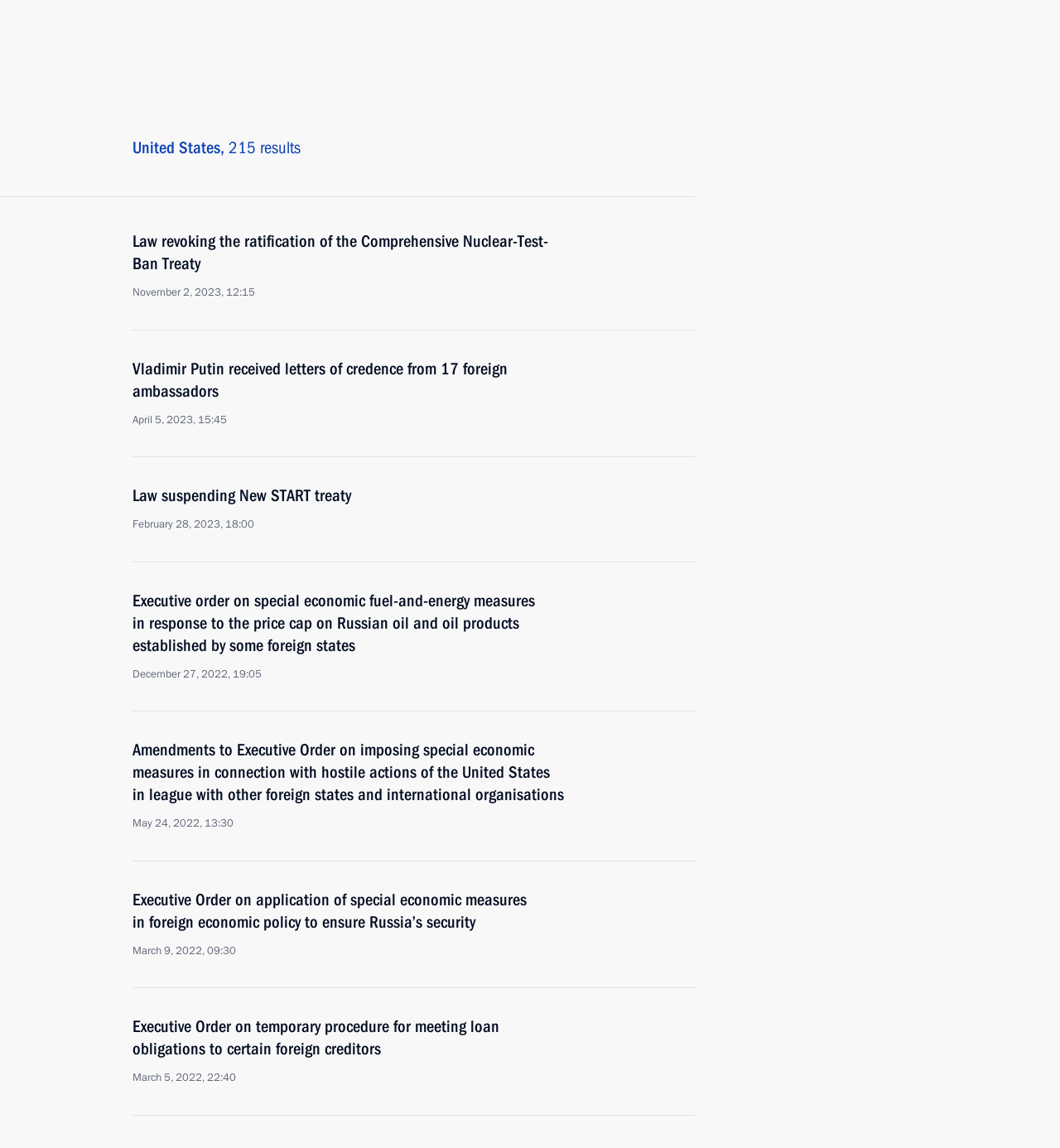Please identify the bounding box coordinates of the clickable area that will allow you to execute the instruction: "Search for topics".

[0.622, 0.0, 0.674, 0.043]